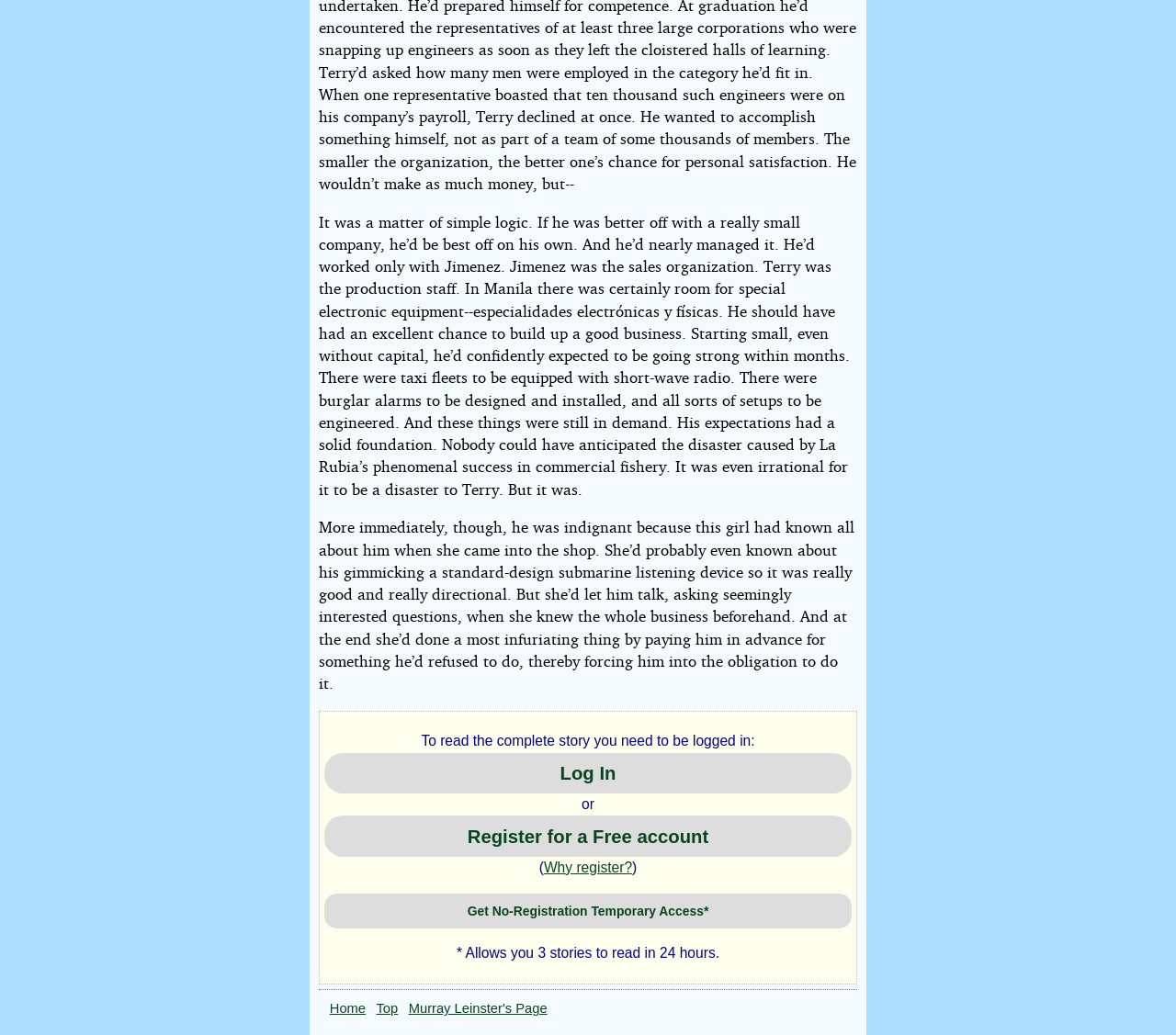What is the name of the author's page?
Give a one-word or short phrase answer based on the image.

Murray Leinster's Page